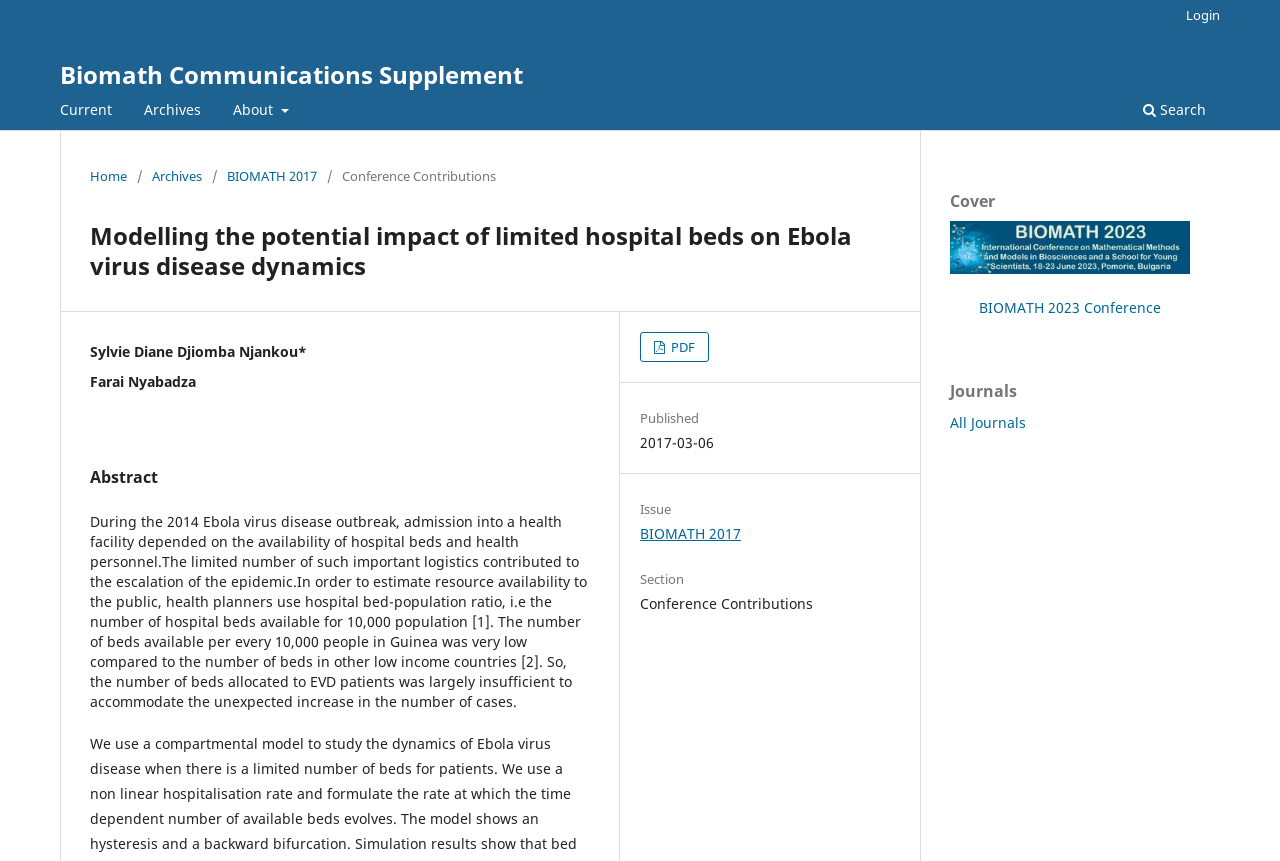From the webpage screenshot, identify the region described by Biomath Communications Supplement. Provide the bounding box coordinates as (top-left x, top-left y, bottom-right x, bottom-right y), with each value being a floating point number between 0 and 1.

[0.047, 0.056, 0.409, 0.117]